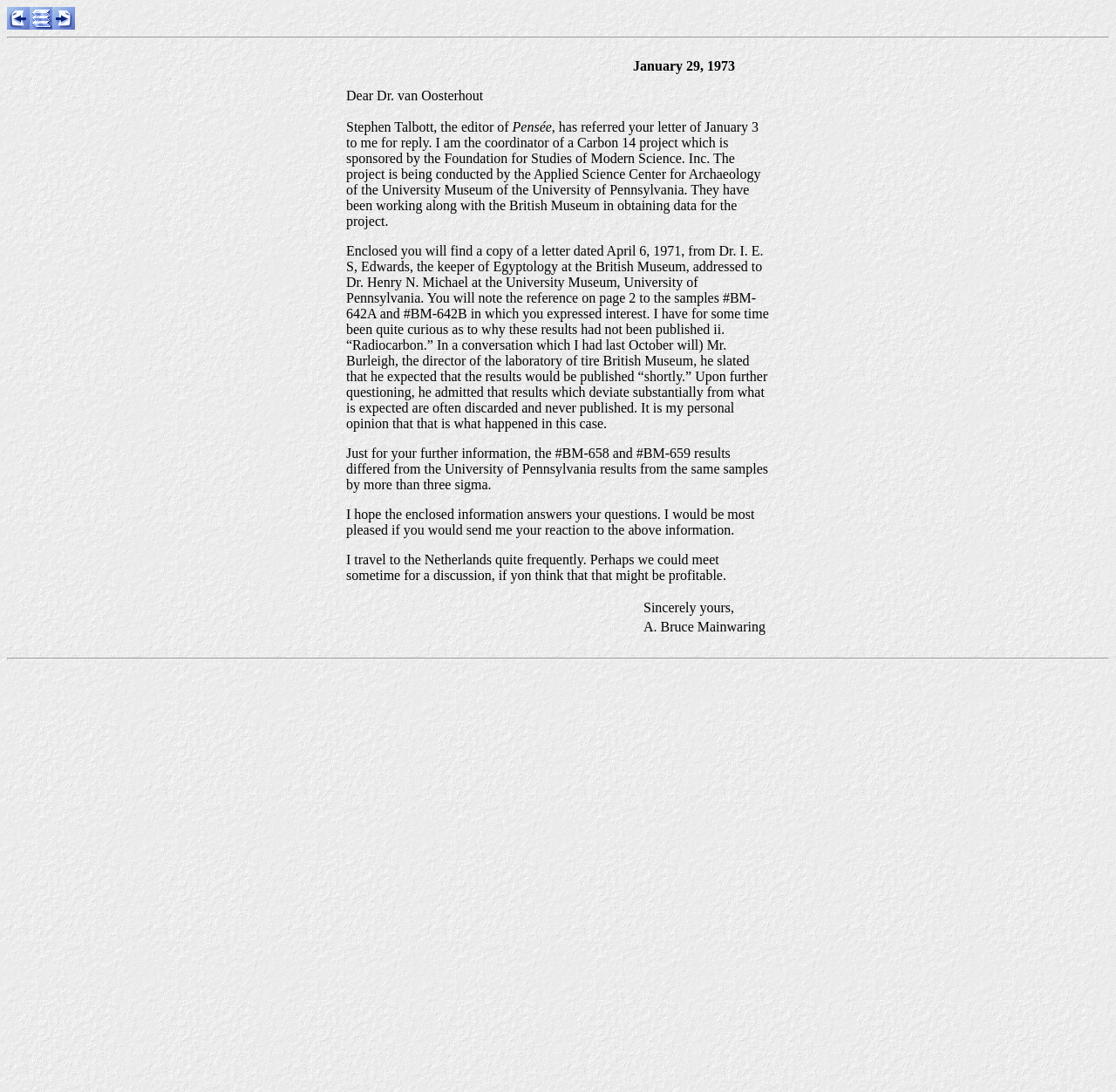Given the element description, predict the bounding box coordinates in the format (top-left x, top-left y, bottom-right x, bottom-right y), using floating point numbers between 0 and 1: parent_node: January 29, 1973

[0.047, 0.016, 0.067, 0.03]